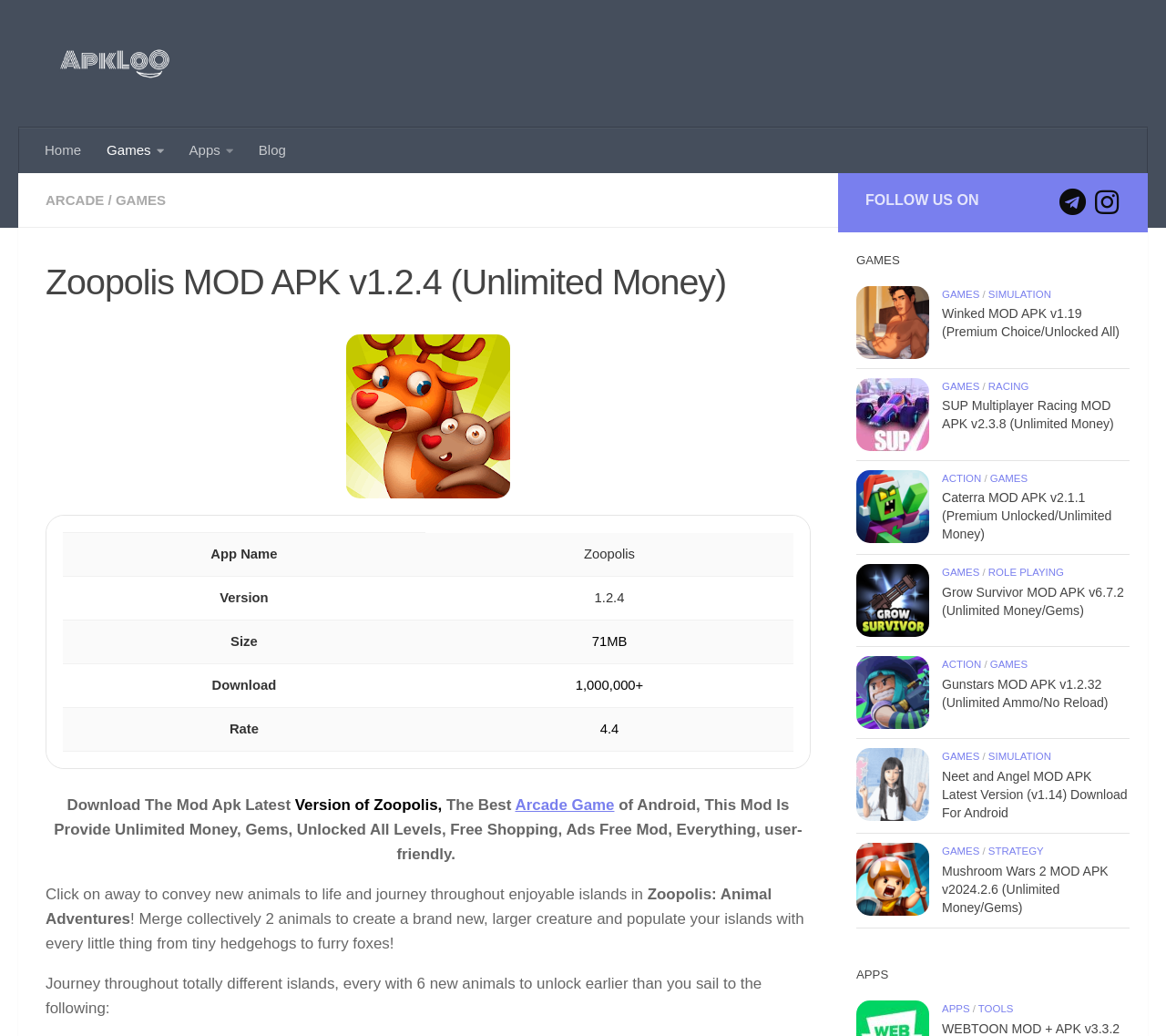Extract the top-level heading from the webpage and provide its text.

Zoopolis MOD APK v1.2.4 (Unlimited Money)